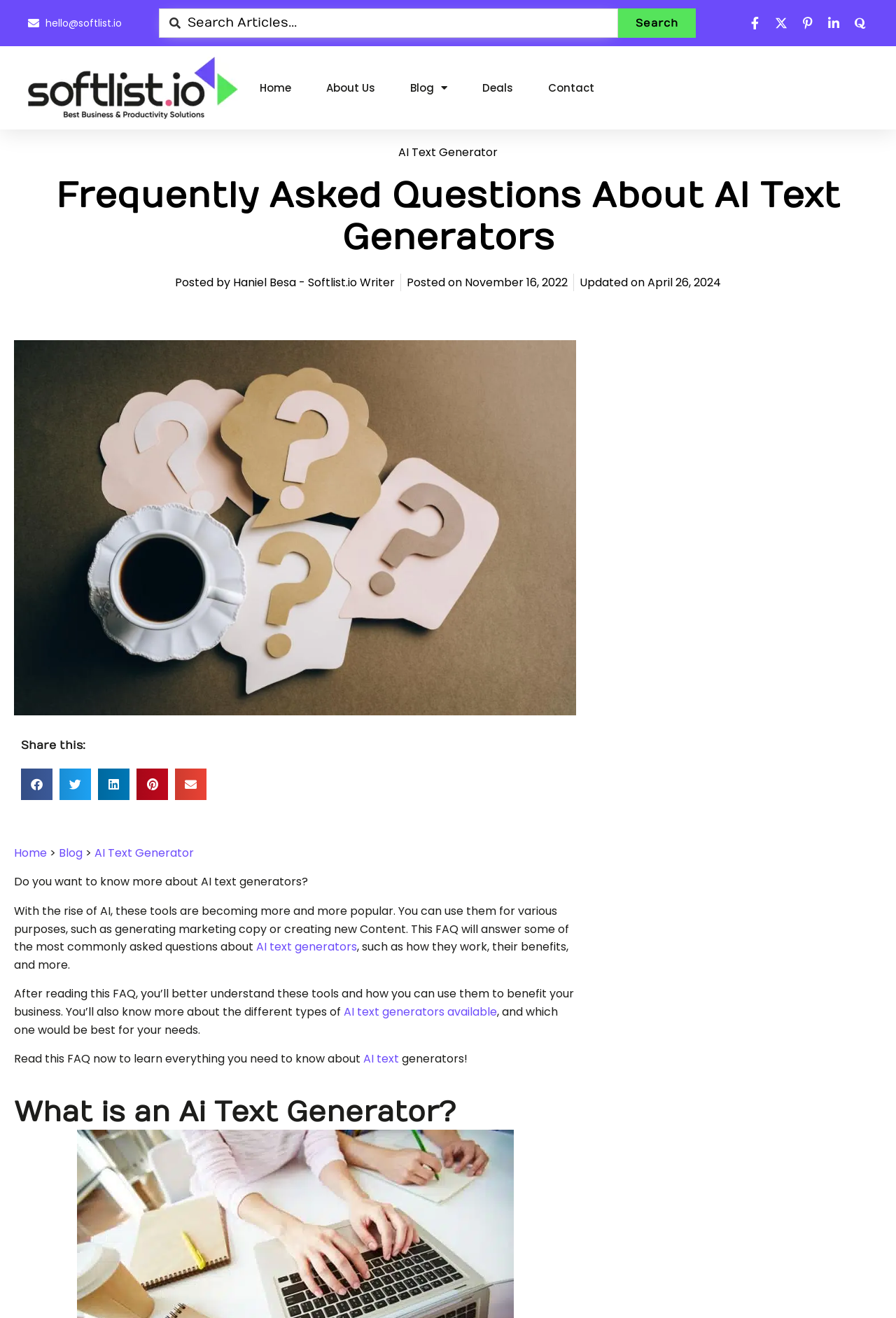What is the purpose of AI text generators?
Please provide a detailed and comprehensive answer to the question.

The purpose of AI text generators is to generate marketing copy or create new content, as mentioned in the text 'You can use them for various purposes, such as generating marketing copy or creating new Content'.